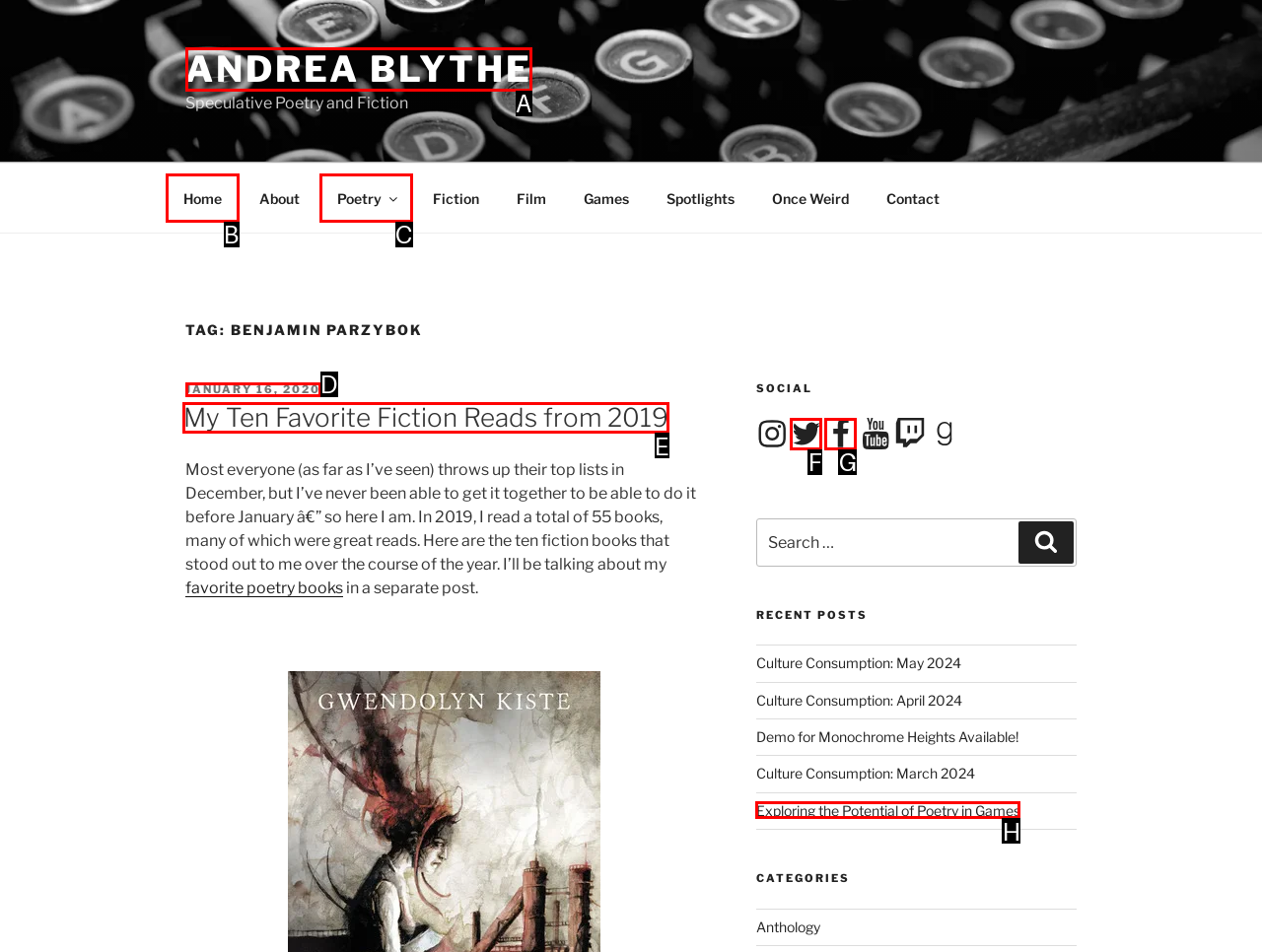Identify the appropriate choice to fulfill this task: View the 'My Ten Favorite Fiction Reads from 2019' post
Respond with the letter corresponding to the correct option.

E